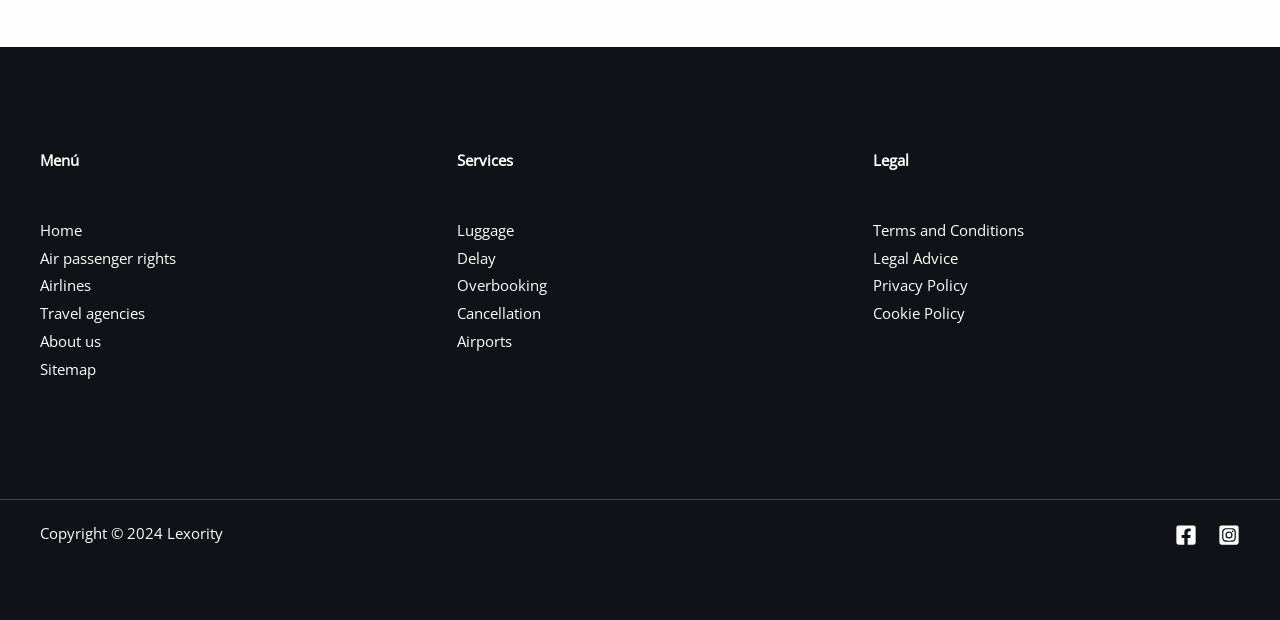Kindly provide the bounding box coordinates of the section you need to click on to fulfill the given instruction: "Check Terms and Conditions".

[0.682, 0.354, 0.8, 0.387]